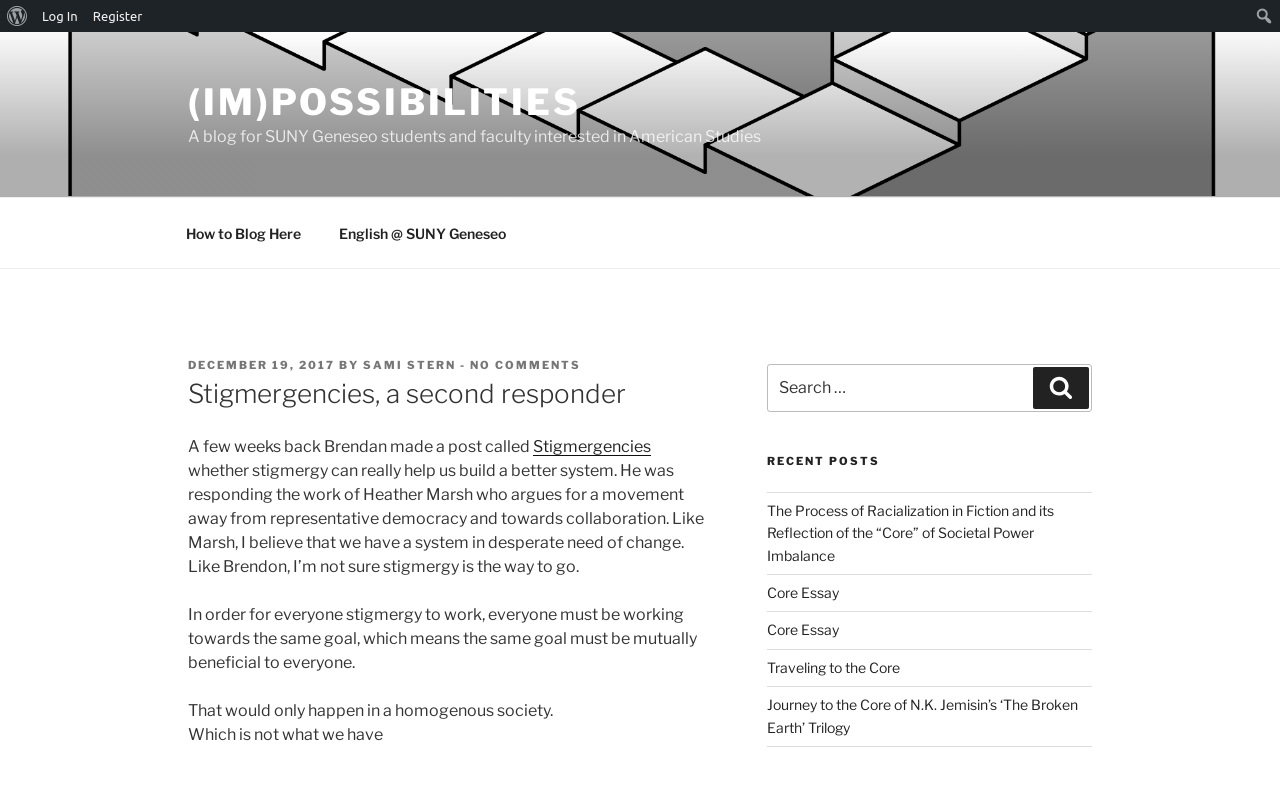Please identify the bounding box coordinates of the region to click in order to complete the task: "Click the 'Home' link". The coordinates must be four float numbers between 0 and 1, specified as [left, top, right, bottom].

None